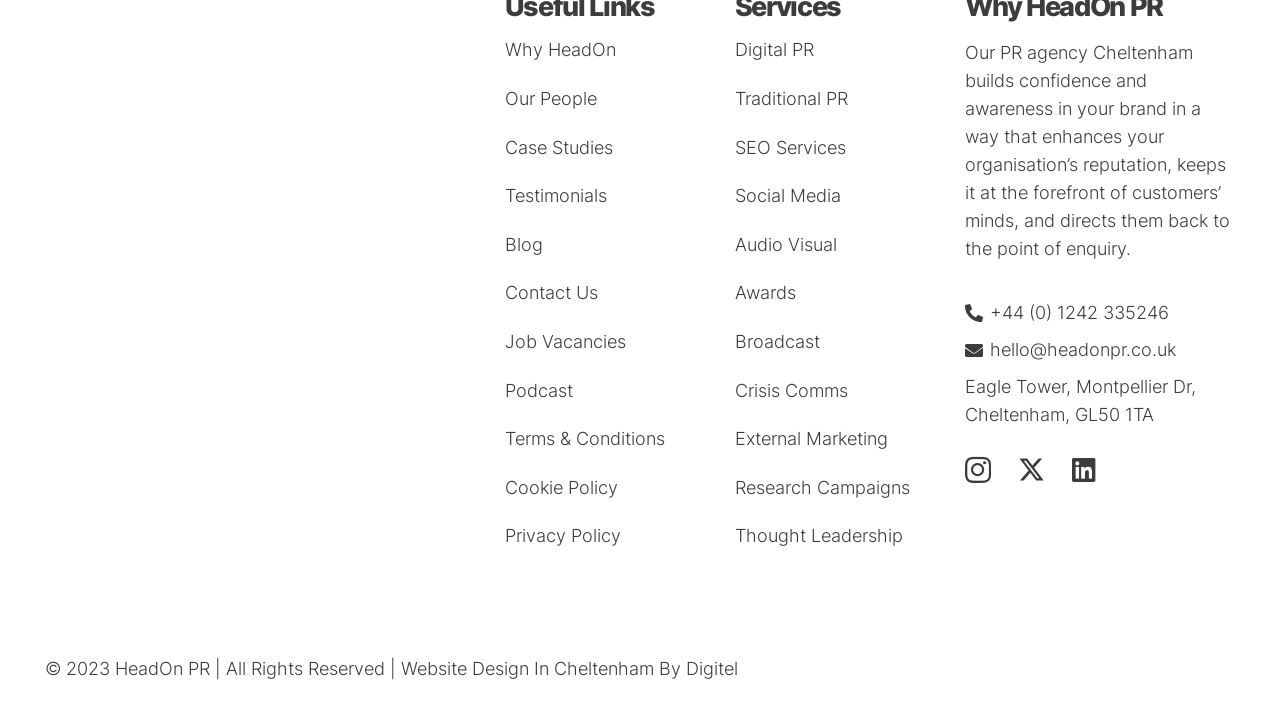What is the copyright year of the webpage?
Use the image to answer the question with a single word or phrase.

2023